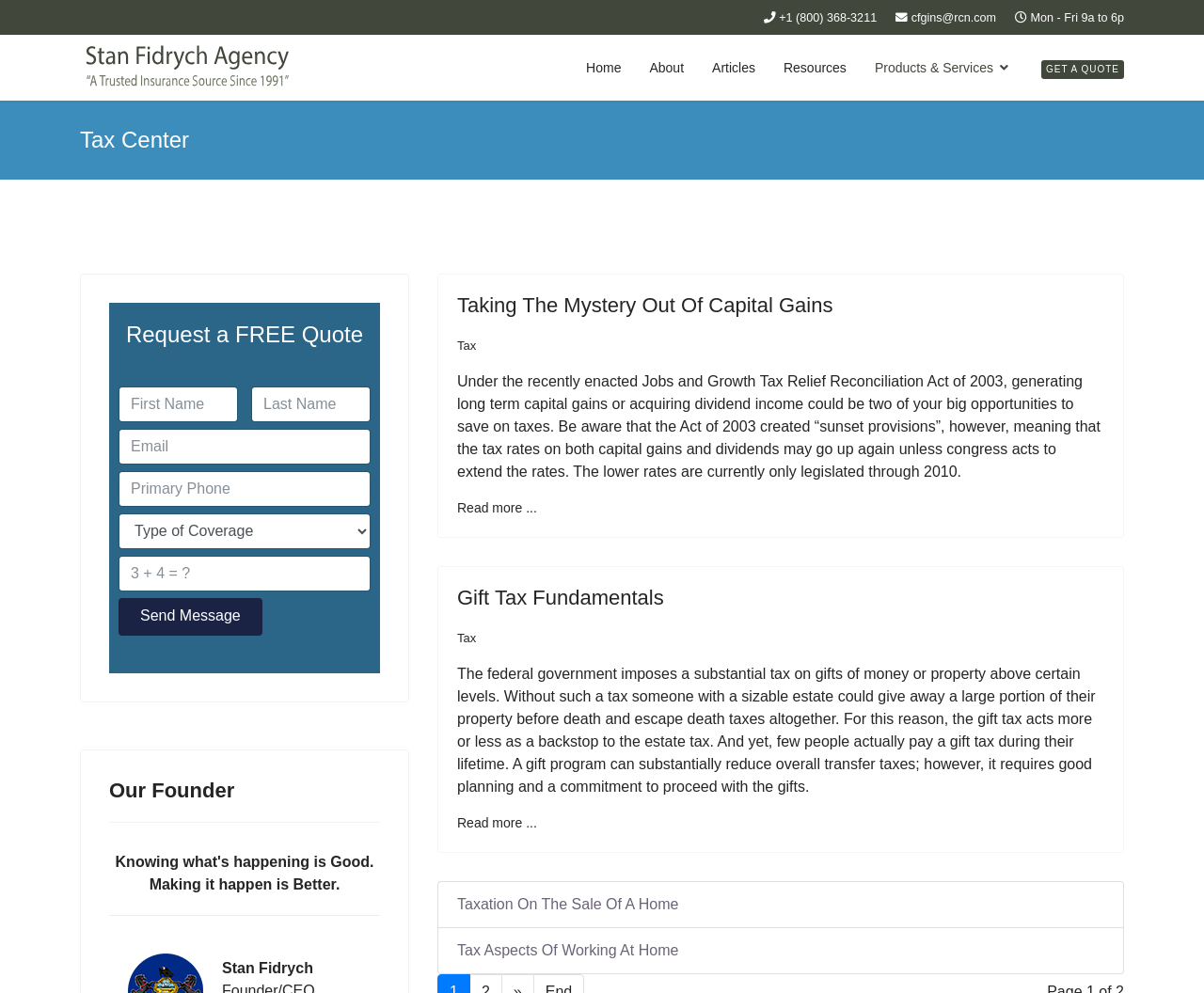Generate a comprehensive description of the webpage.

The webpage is titled "Tax Center" and has a prominent heading with the same title at the top. Below the title, there are two rows of links and text. The first row contains a phone number, an email address, and business hours. The second row has a series of links to different sections of the website, including "Home", "About", "Articles", "Resources", "Products & Services", and "GET A QUOTE".

Below these links, there is a heading that reads "Request a FREE Quote" followed by a series of text boxes and a combobox where users can input their information to request a quote. There is also a "Send Message" button.

On the right side of the page, there is a section dedicated to the founder of the company, Stan Fidrych, with a heading and a brief description. Below this section, there is a horizontal separator line.

The main content of the page is divided into three sections, each with a heading and a brief description. The first section is titled "Taking The Mystery Out Of Capital Gains" and discusses the Jobs and Growth Tax Relief Reconciliation Act of 2003 and its impact on capital gains and dividends. The second section is titled "Gift Tax Fundamentals" and explains the purpose of the gift tax and how it works. The third section lists several links to other articles related to taxation, including "Taxation On The Sale Of A Home" and "Tax Aspects Of Working At Home".

Throughout the page, there are several images, including a logo for the Stan Fidrych Agency at the top left corner. The overall layout is organized and easy to navigate, with clear headings and concise text.